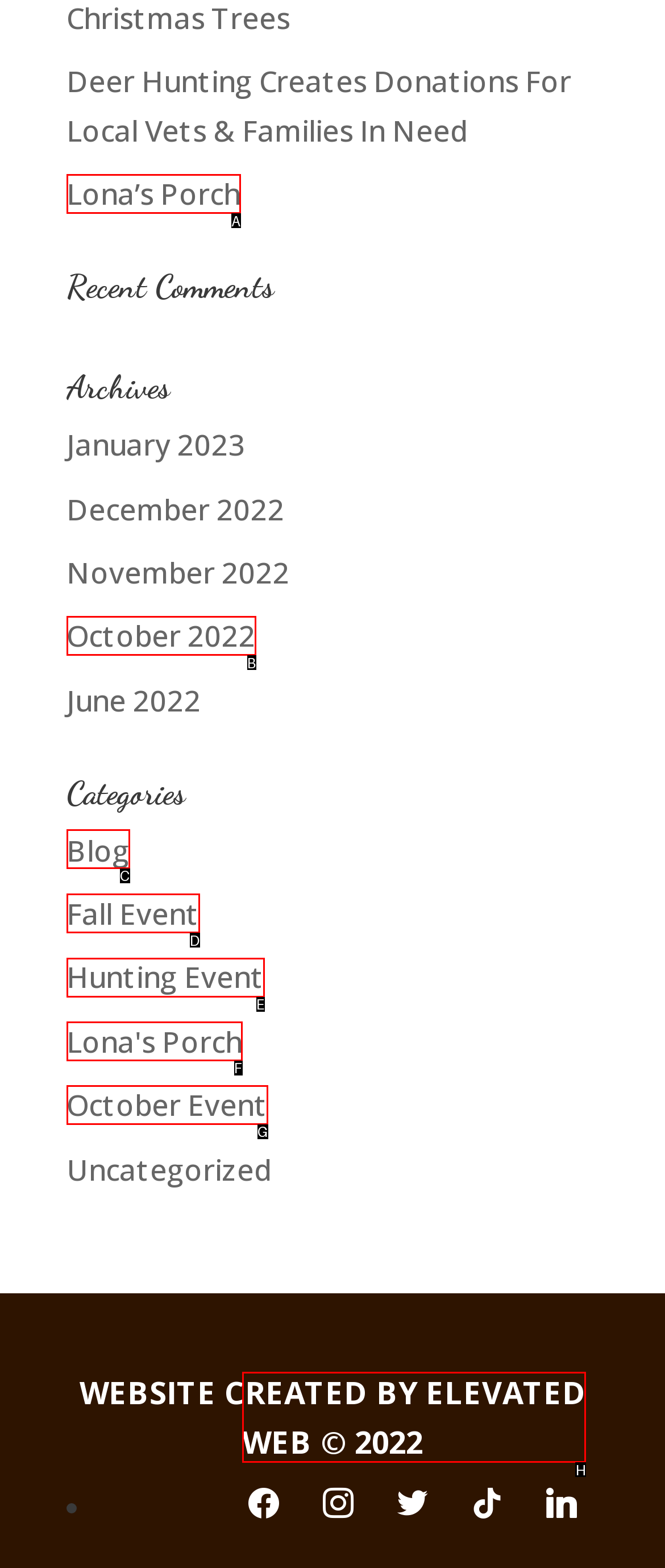Pick the right letter to click to achieve the task: Explore the blog category
Answer with the letter of the correct option directly.

C